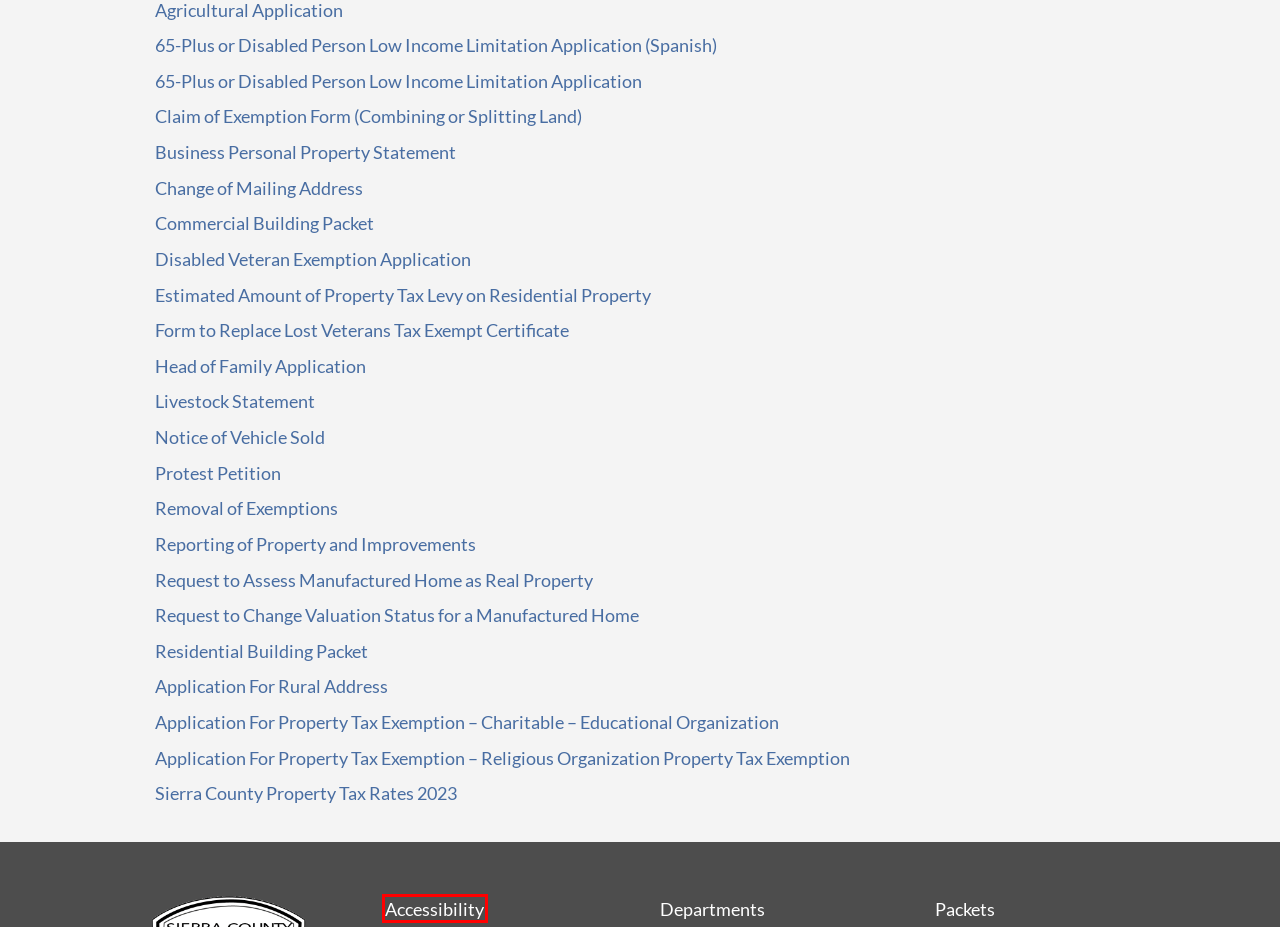Given a screenshot of a webpage with a red bounding box, please pick the webpage description that best fits the new webpage after clicking the element inside the bounding box. Here are the candidates:
A. Sierra County Government › Announcements
B. County Lookup
C. Sierra County Government › Commissions and Boards
D. Sierra County Government › Accessibility
E. County Commissioners – Sierra County Government
F. Sierra County Government › Affiliates
G. Sierra County Government › Privacy & Terms
H. Sierra County Government › Meeting Agendas, Minutes, Packets

D